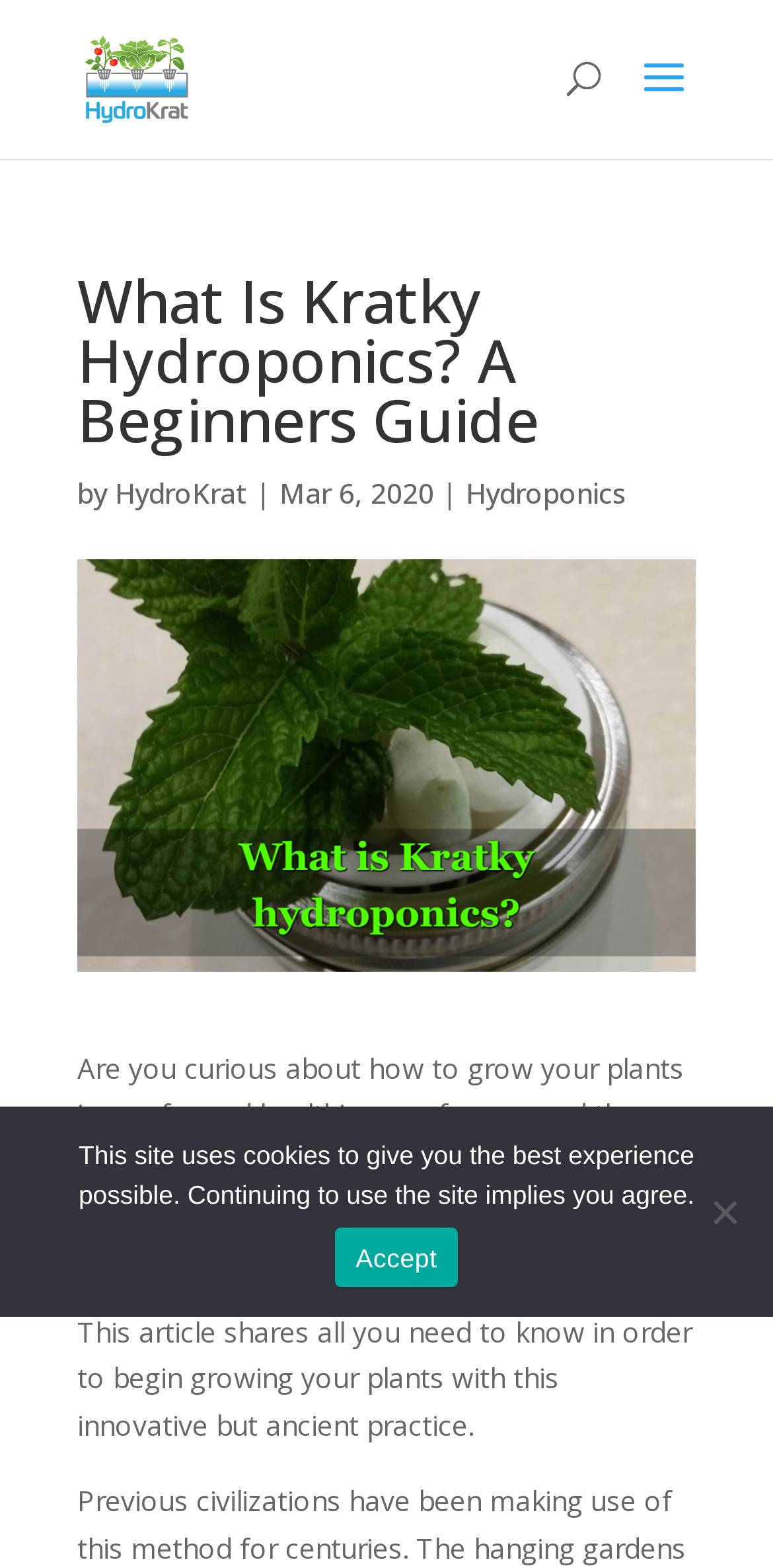Identify and generate the primary title of the webpage.

What Is Kratky Hydroponics? A Beginners Guide